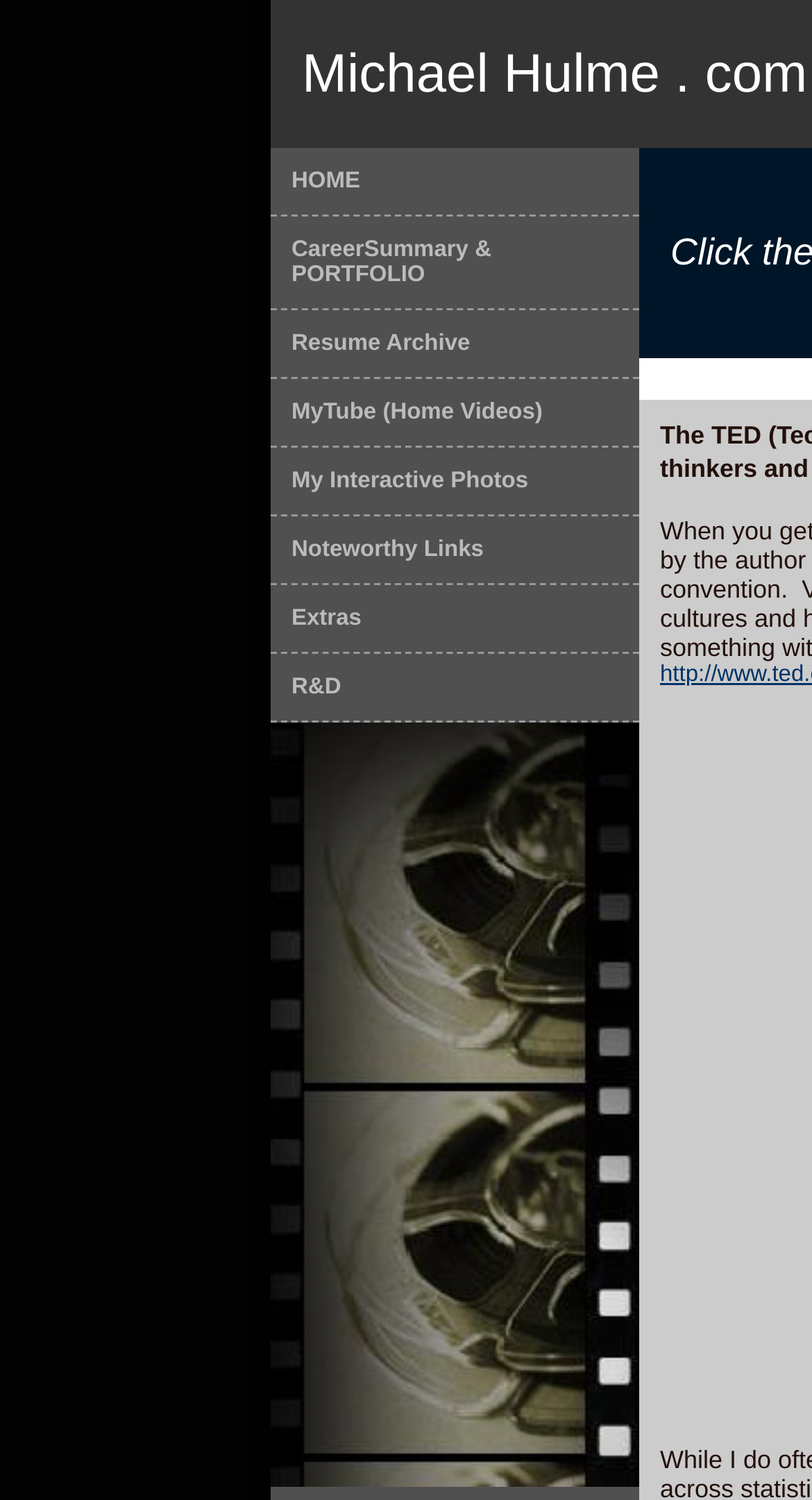Find the bounding box coordinates of the clickable element required to execute the following instruction: "go to home page". Provide the coordinates as four float numbers between 0 and 1, i.e., [left, top, right, bottom].

[0.333, 0.099, 0.787, 0.144]